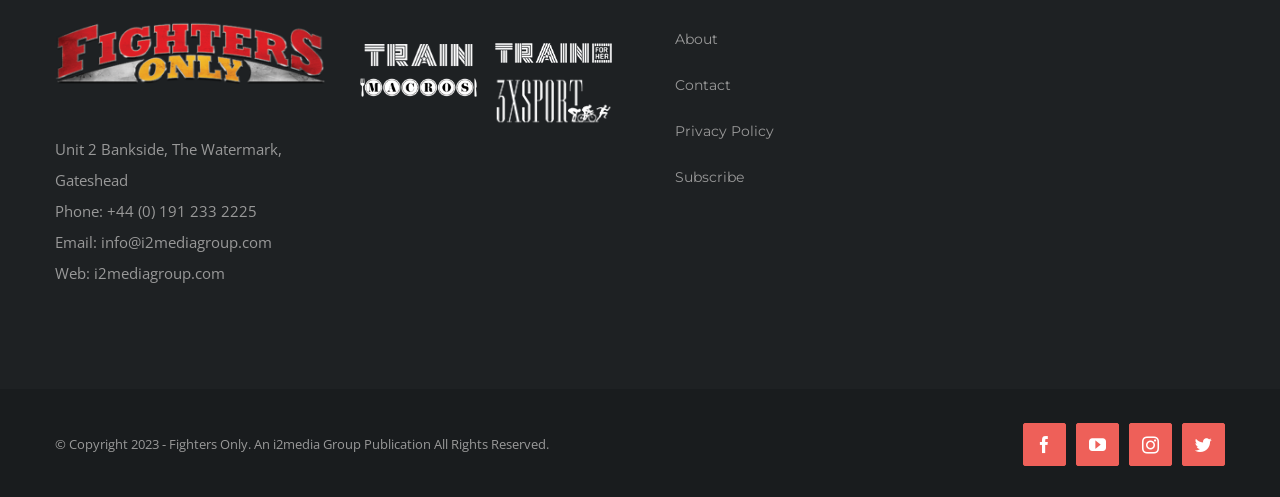Locate the bounding box coordinates of the area where you should click to accomplish the instruction: "Check the Facebook page".

[0.799, 0.852, 0.833, 0.939]